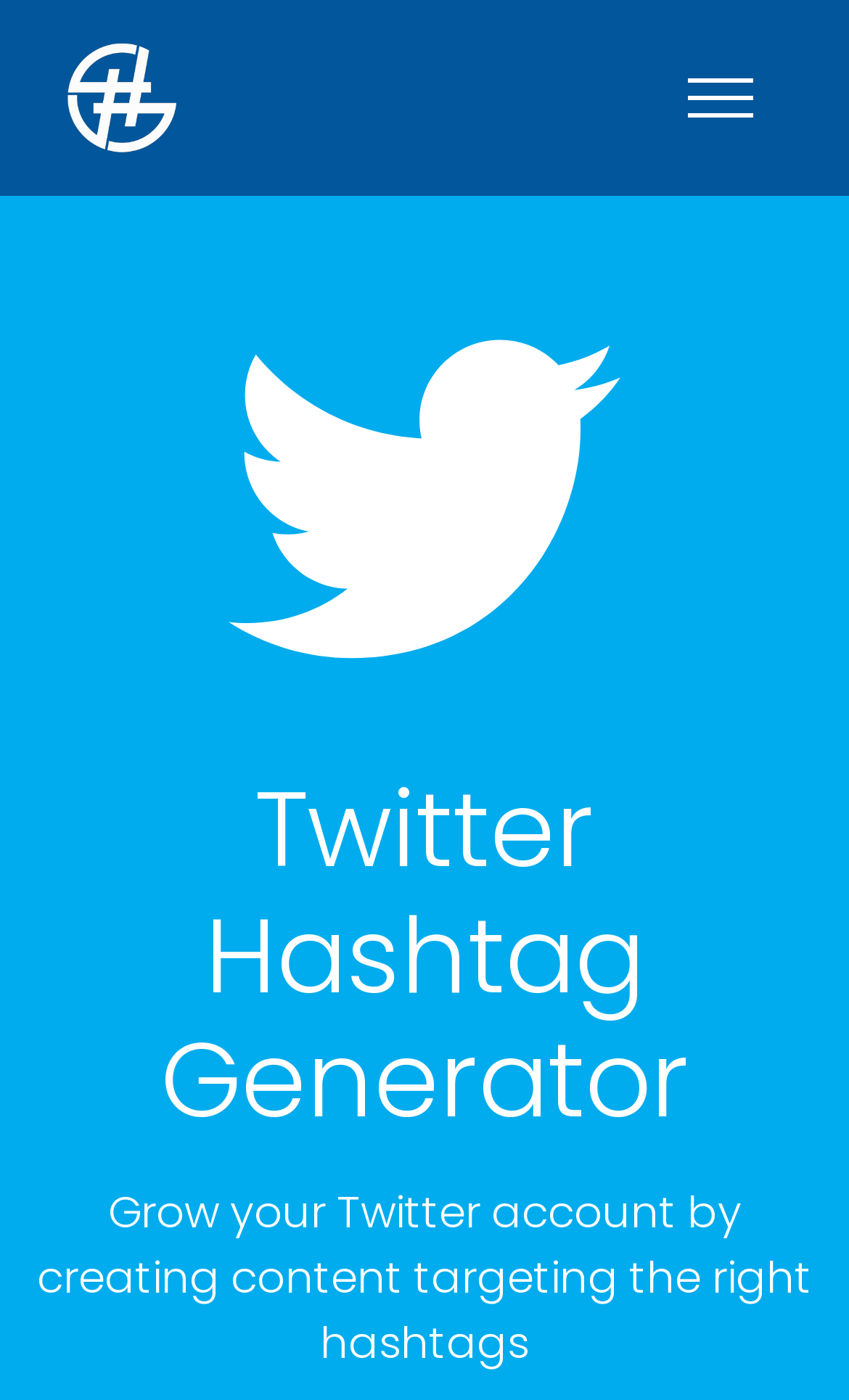Answer the question below using just one word or a short phrase: 
How many links are available in the navigation menu?

5